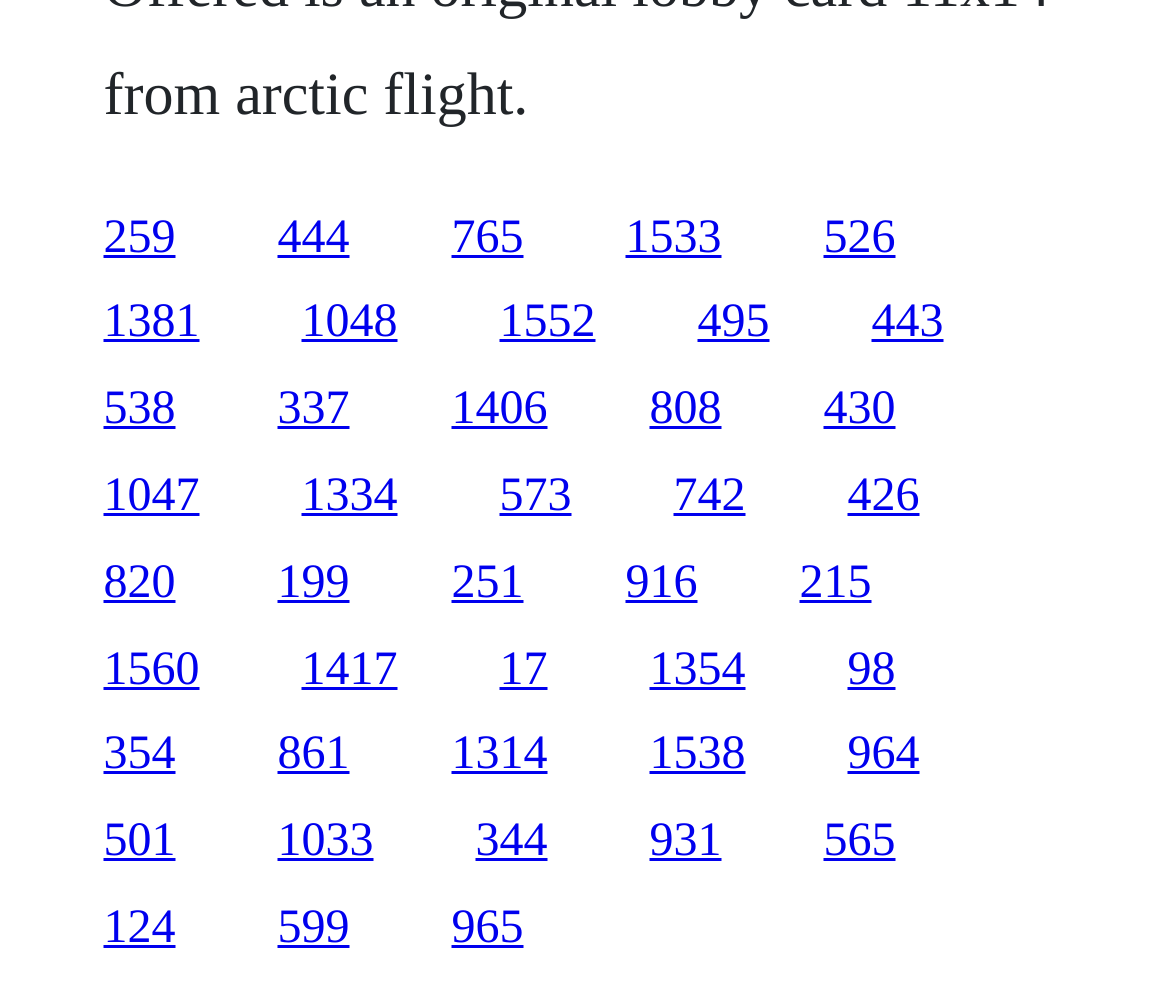Are the links arranged in a single column?
Please provide a full and detailed response to the question.

I analyzed the bounding box coordinates of the link elements and found that they have different x-coordinates, indicating that they are arranged in multiple columns.